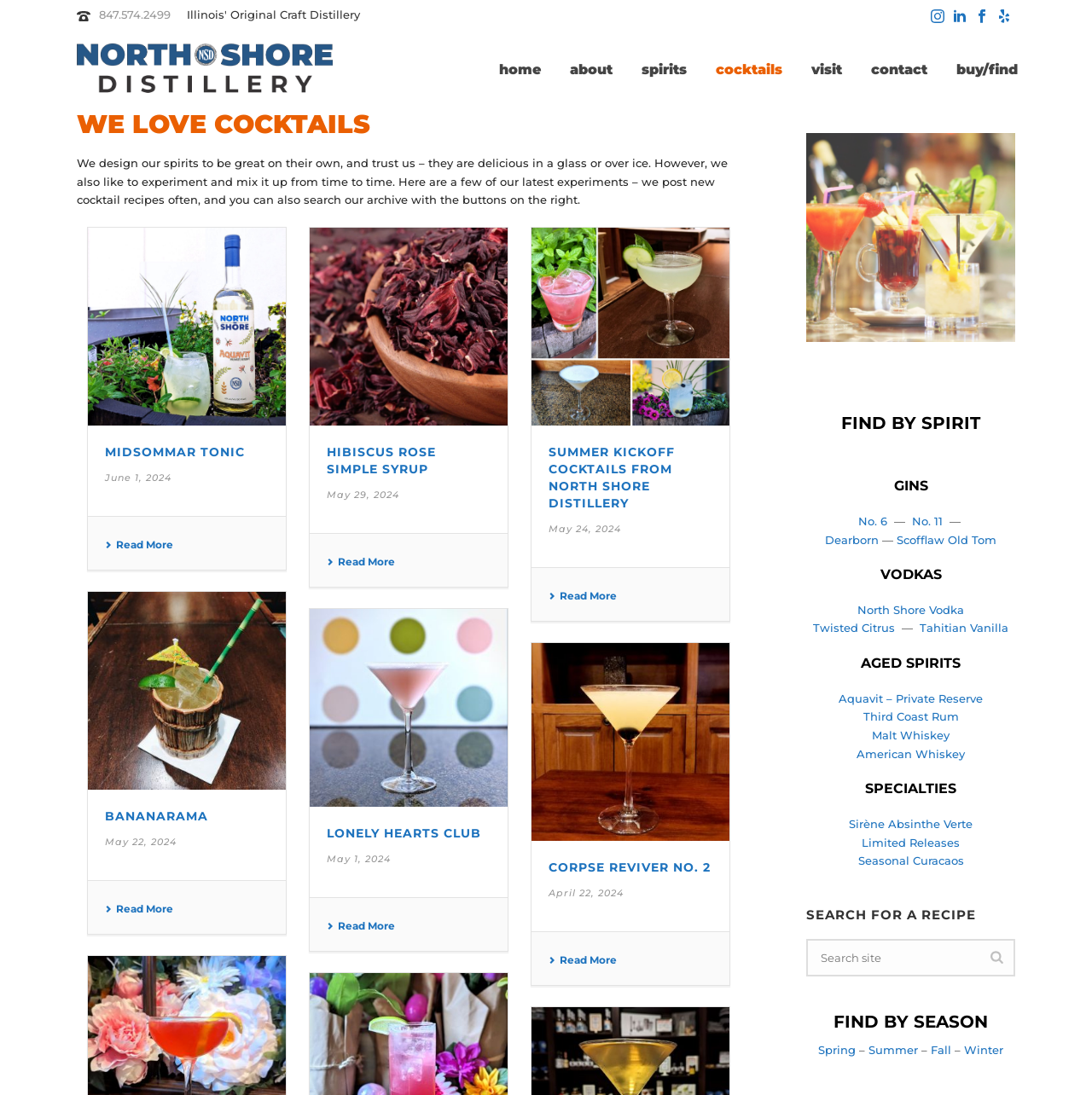Please determine the bounding box coordinates, formatted as (top-left x, top-left y, bottom-right x, bottom-right y), with all values as floating point numbers between 0 and 1. Identify the bounding box of the region described as: Read More

[0.299, 0.509, 0.362, 0.518]